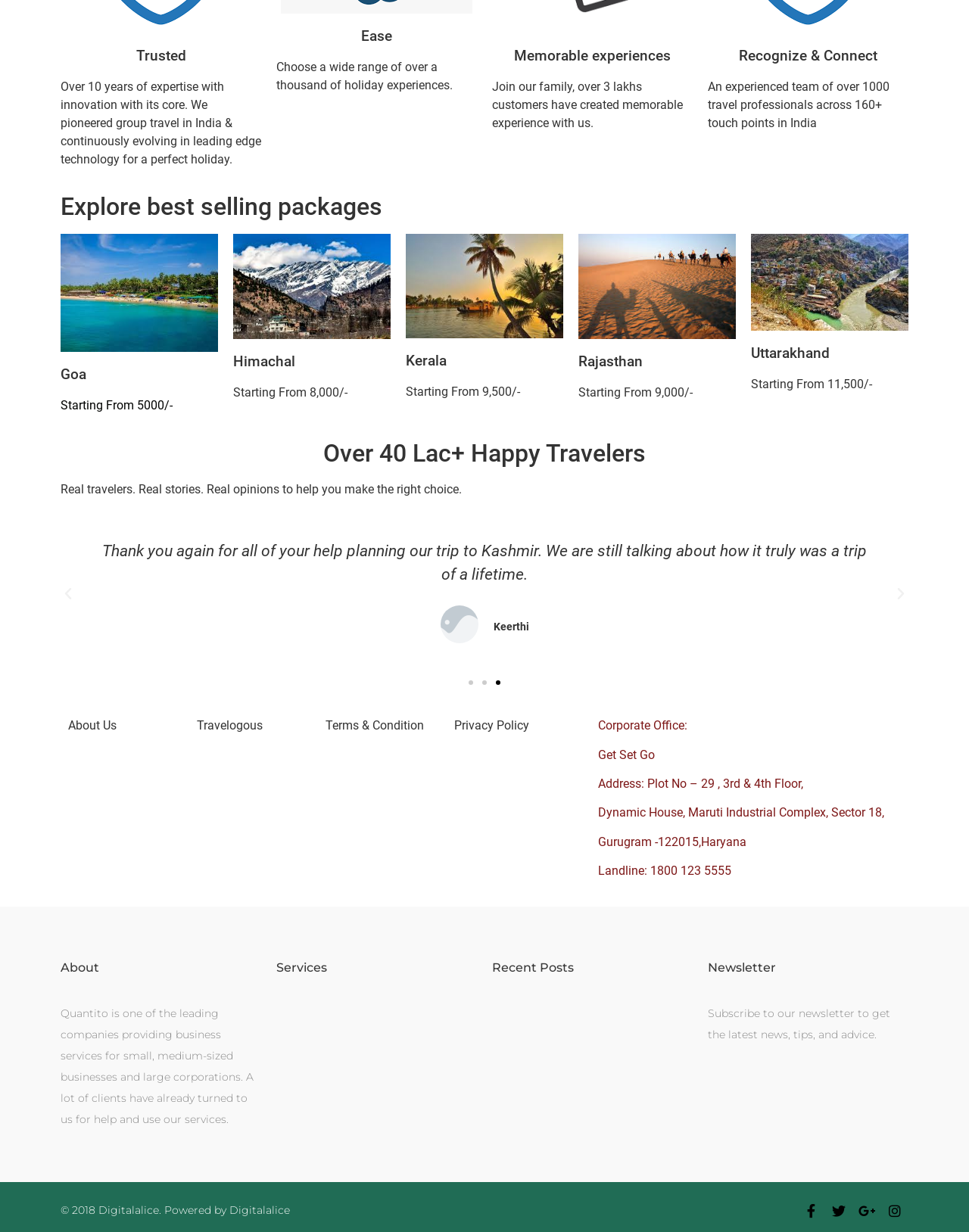What is the starting price of the Goa package?
Answer briefly with a single word or phrase based on the image.

5000/-